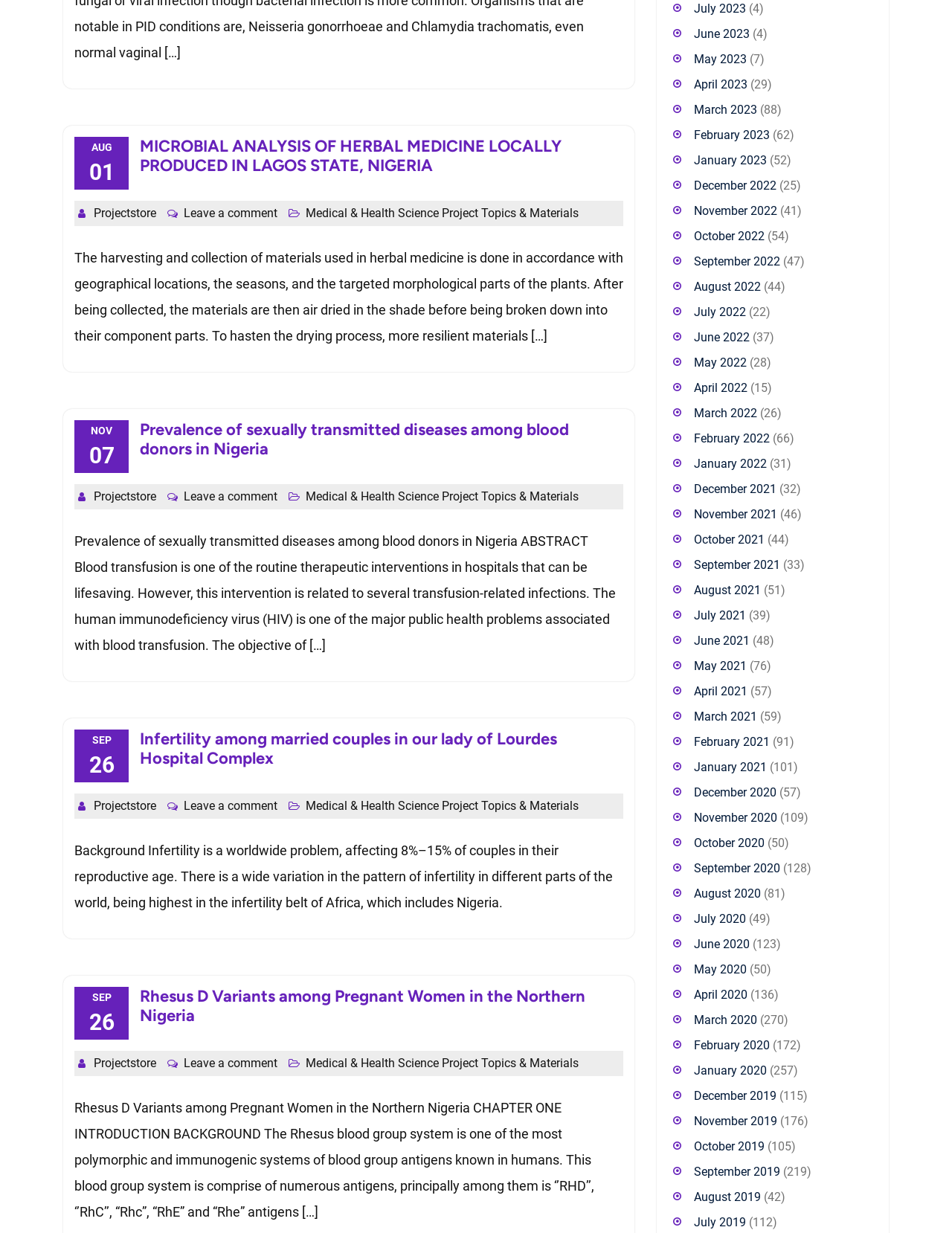Please identify the bounding box coordinates for the region that you need to click to follow this instruction: "Browse 'Medical & Health Science Project Topics & Materials'".

[0.321, 0.167, 0.608, 0.179]